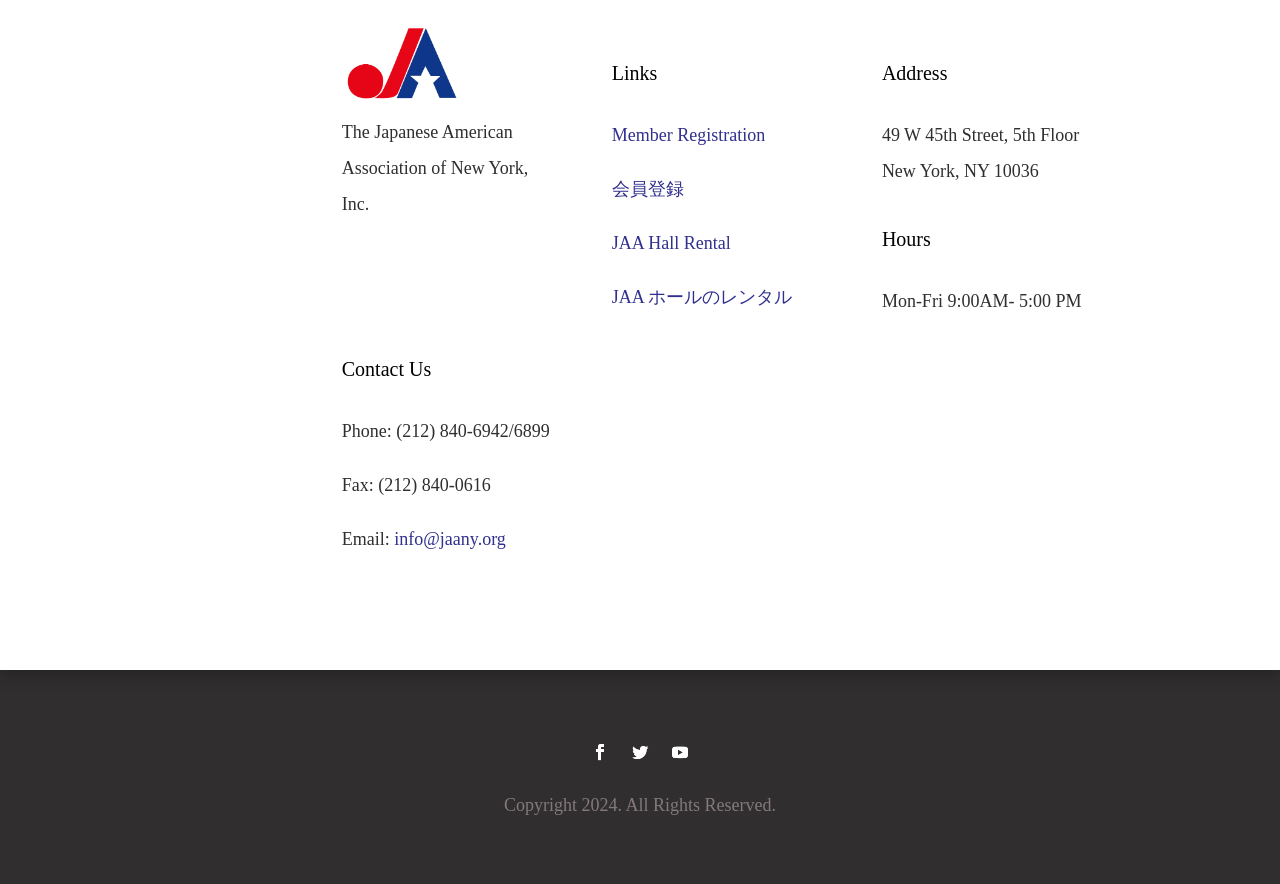Find the bounding box coordinates of the element's region that should be clicked in order to follow the given instruction: "Click Donate". The coordinates should consist of four float numbers between 0 and 1, i.e., [left, top, right, bottom].

None